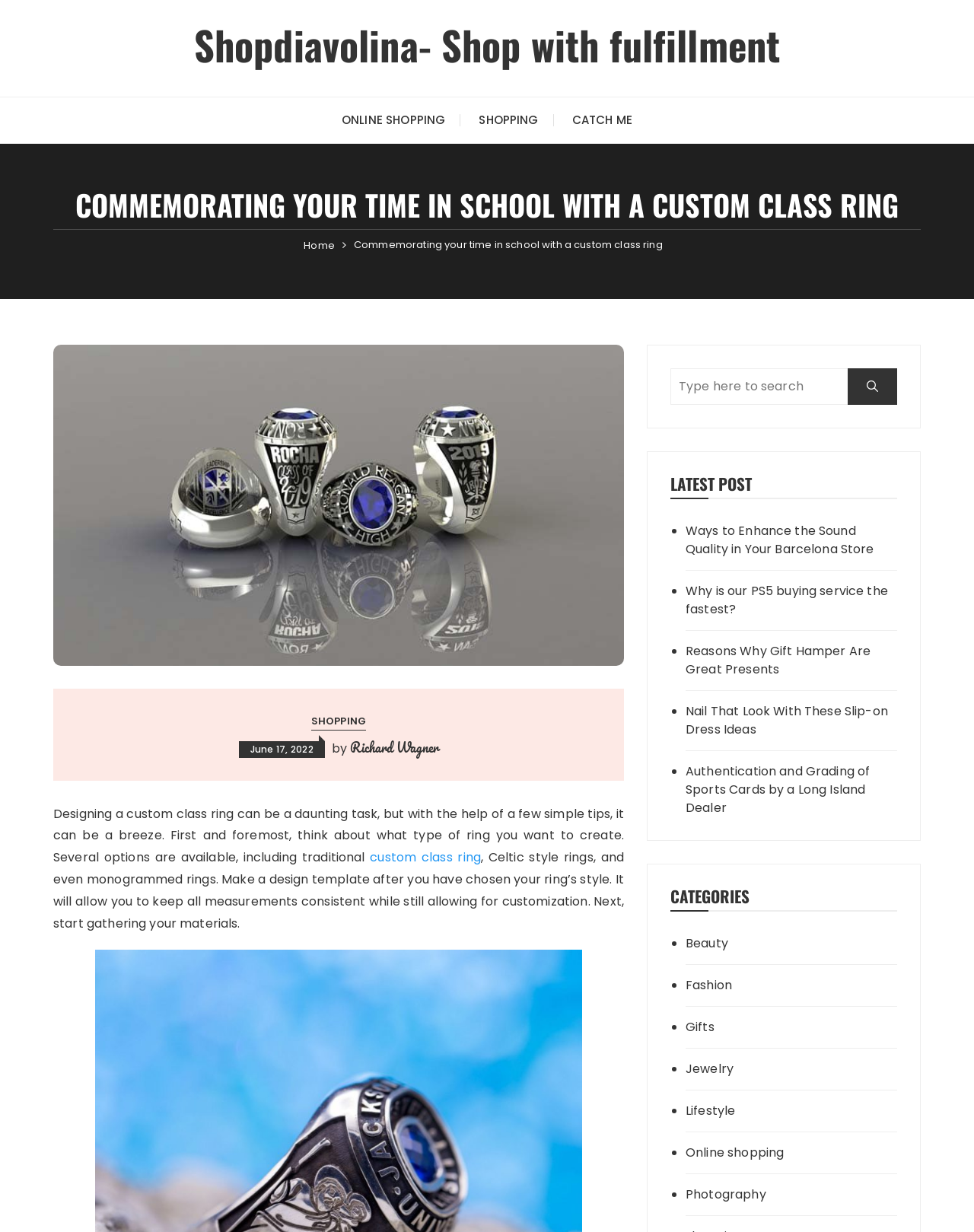Locate and extract the text of the main heading on the webpage.

COMMEMORATING YOUR TIME IN SCHOOL WITH A CUSTOM CLASS RING